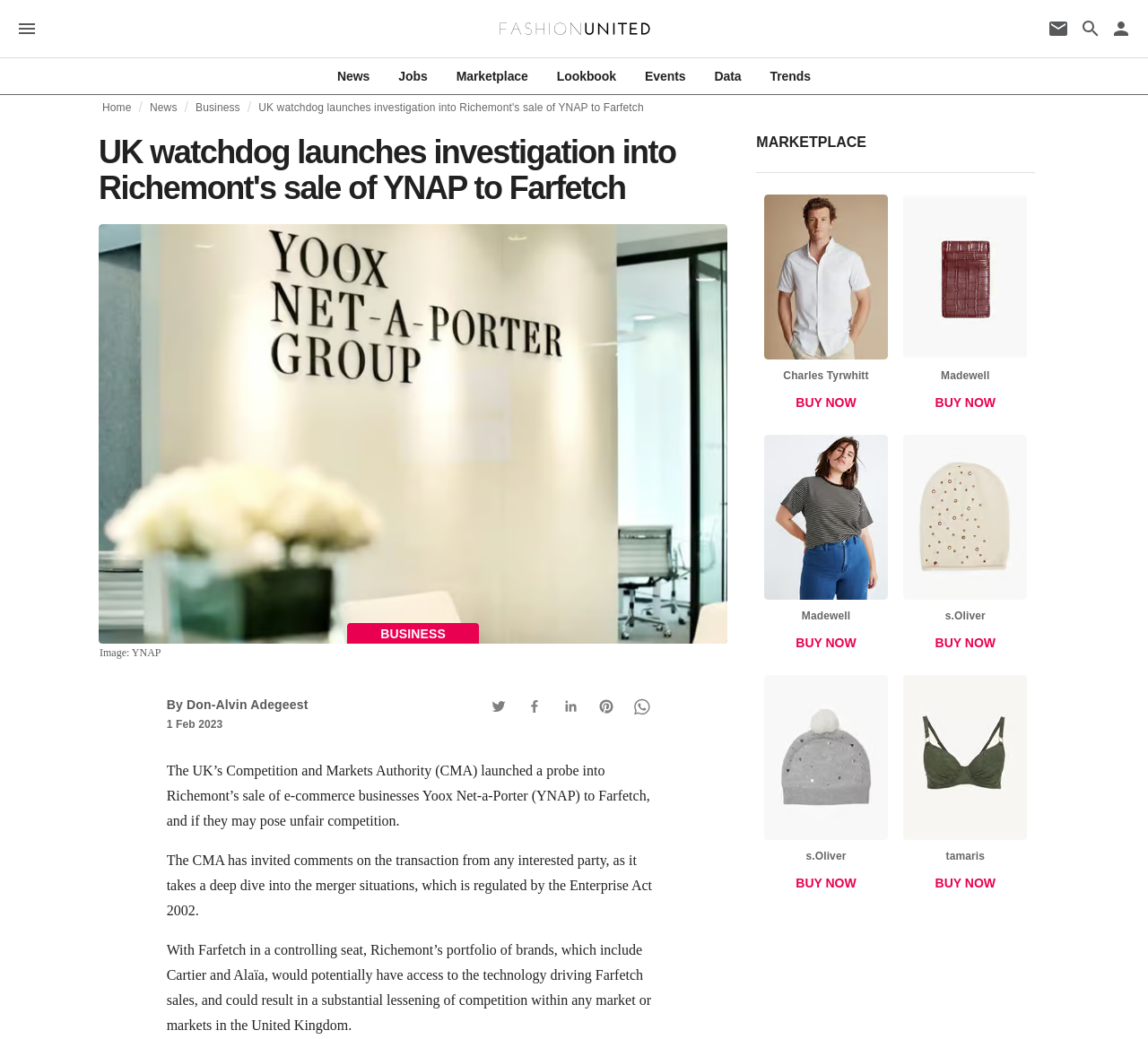Determine the bounding box coordinates of the region I should click to achieve the following instruction: "Search for something on the search page". Ensure the bounding box coordinates are four float numbers between 0 and 1, i.e., [left, top, right, bottom].

[0.936, 0.017, 0.964, 0.038]